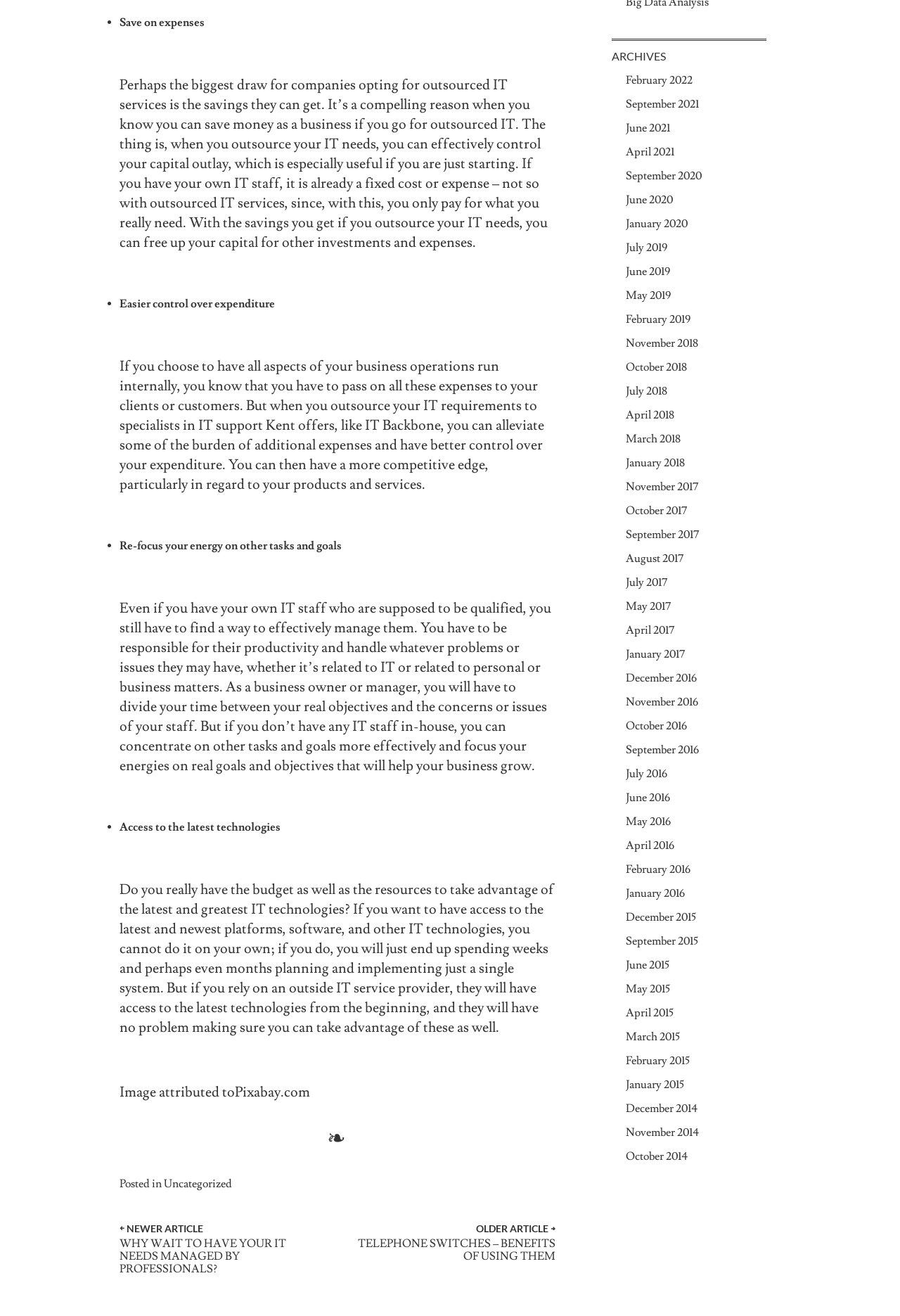Please determine the bounding box coordinates of the element to click on in order to accomplish the following task: "Browse the archives for 'February 2022'". Ensure the coordinates are four float numbers ranging from 0 to 1, i.e., [left, top, right, bottom].

[0.695, 0.056, 0.77, 0.066]